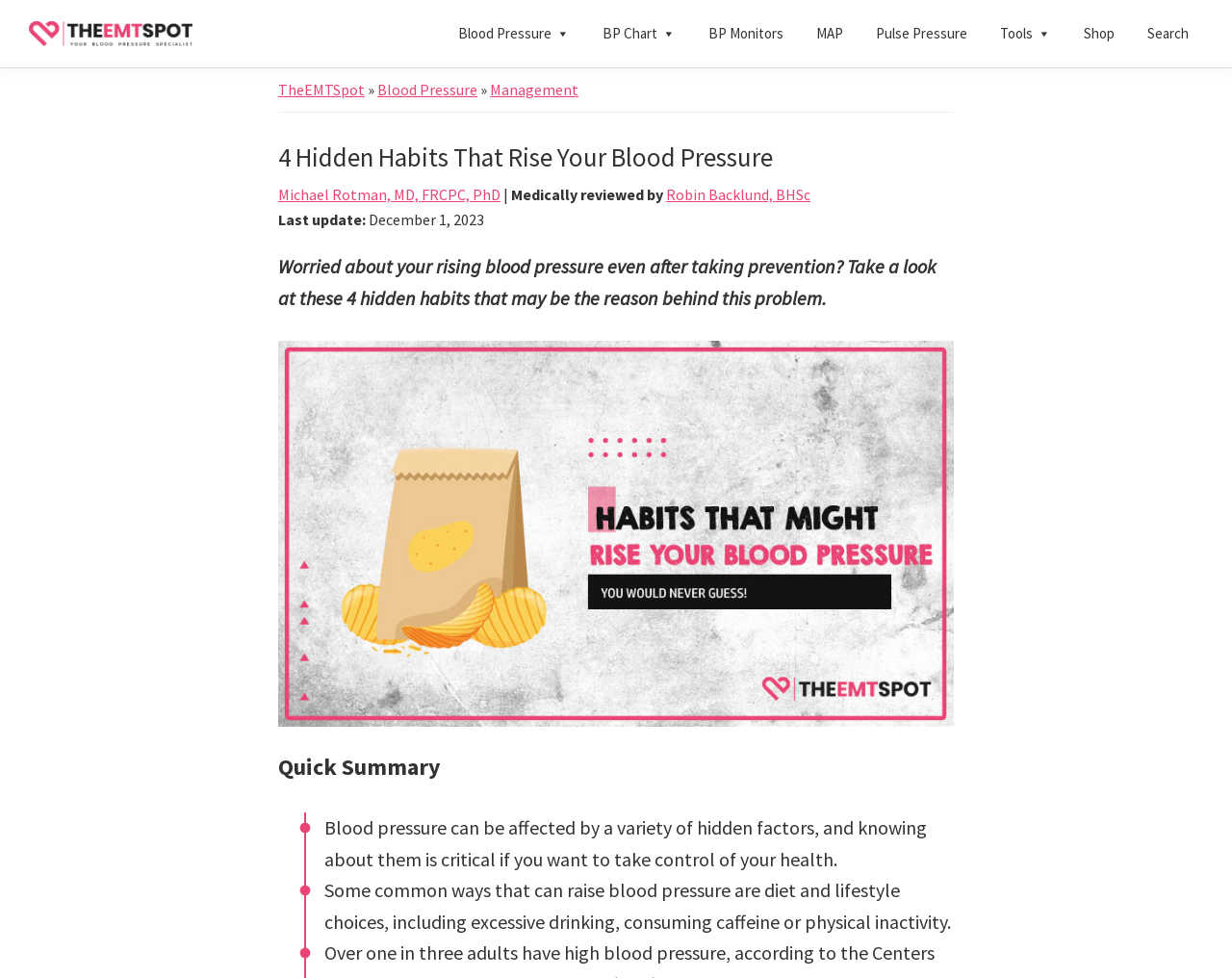Please find the bounding box coordinates of the element that must be clicked to perform the given instruction: "View the image about habits that rise your blood pressure". The coordinates should be four float numbers from 0 to 1, i.e., [left, top, right, bottom].

[0.226, 0.349, 0.774, 0.744]